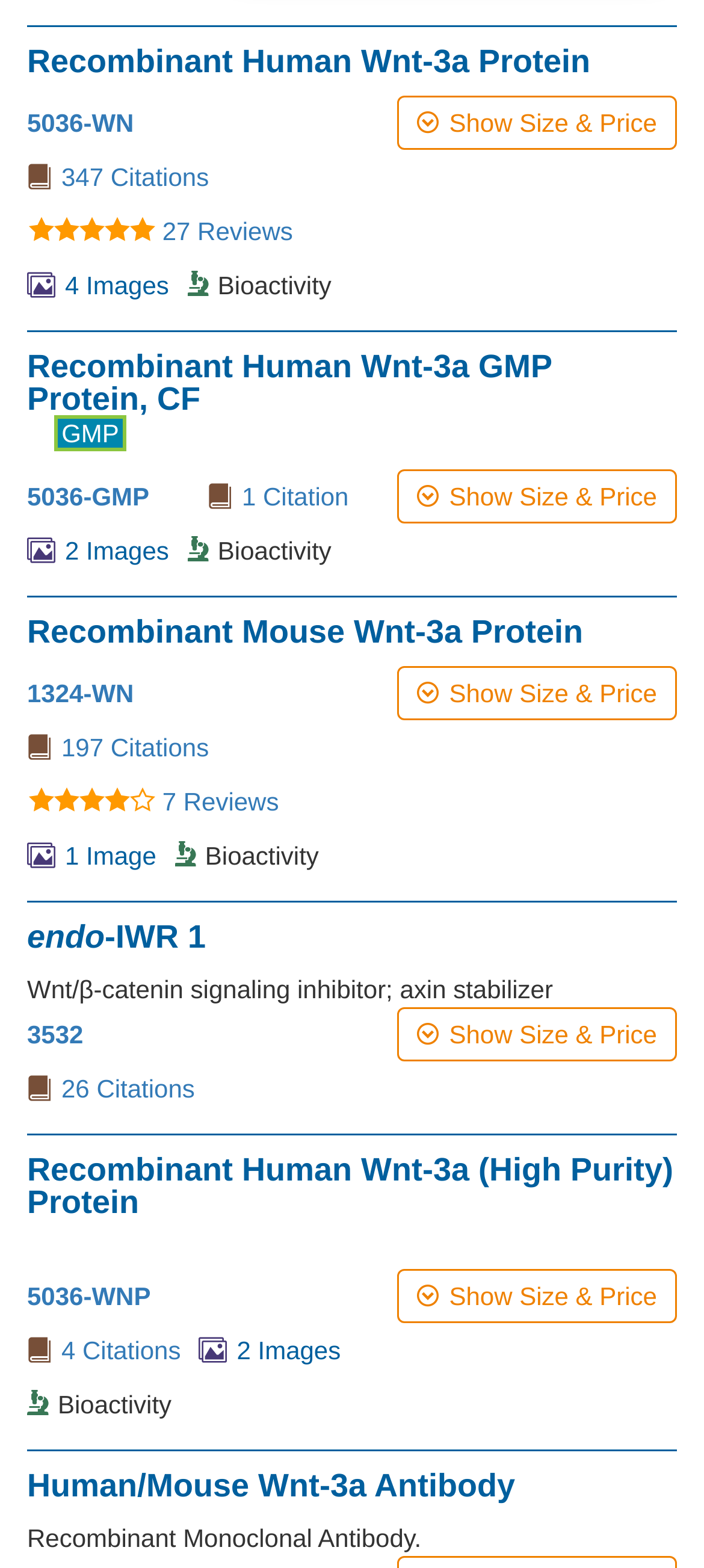Answer the question briefly using a single word or phrase: 
How many citations does 5036-WN have?

347